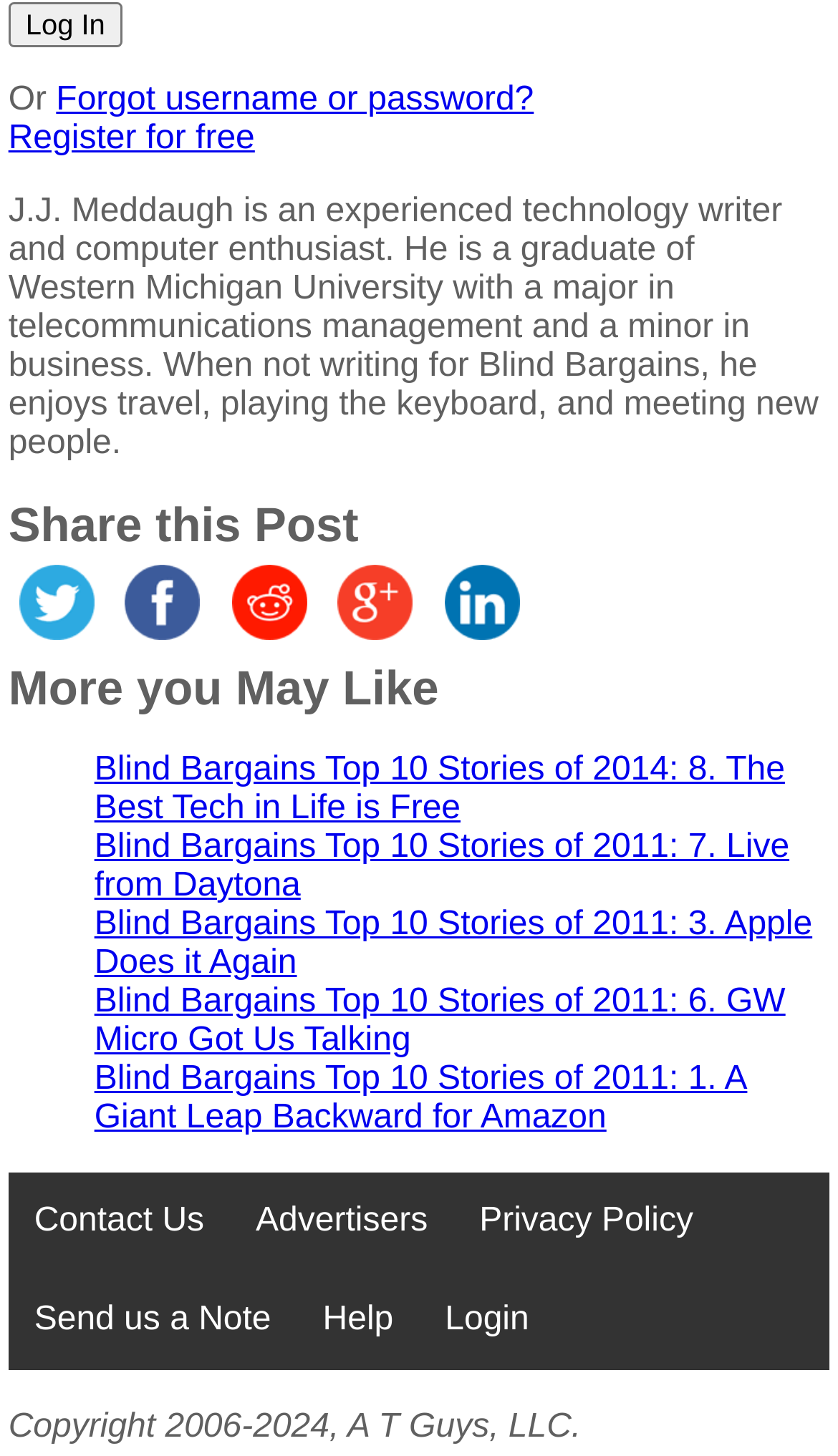Identify the bounding box for the element characterized by the following description: "Pasabag (Monks) Valley".

None